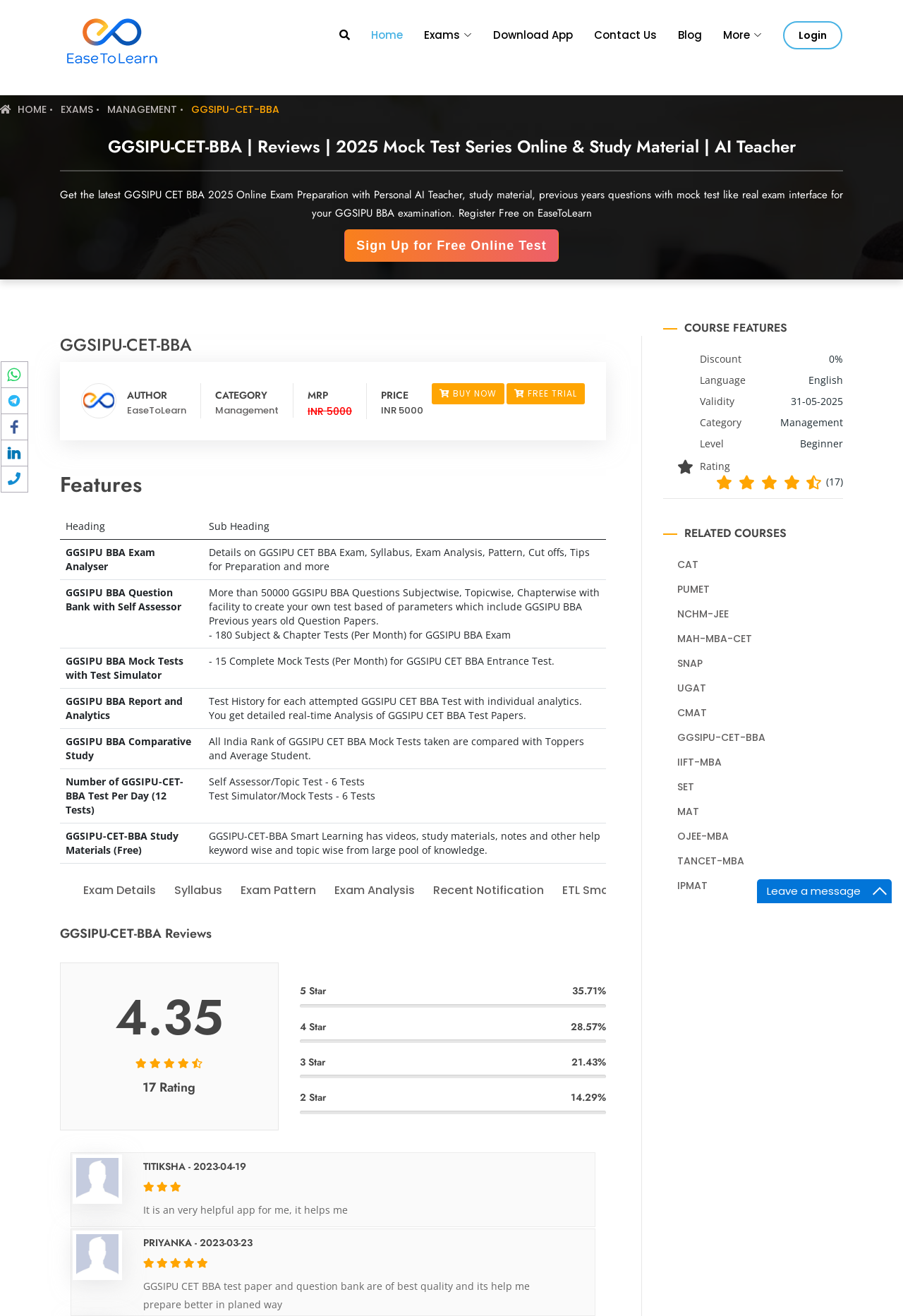Kindly respond to the following question with a single word or a brief phrase: 
What is the name of the author who reviewed the study material on 2023-04-19?

TITIKSHA